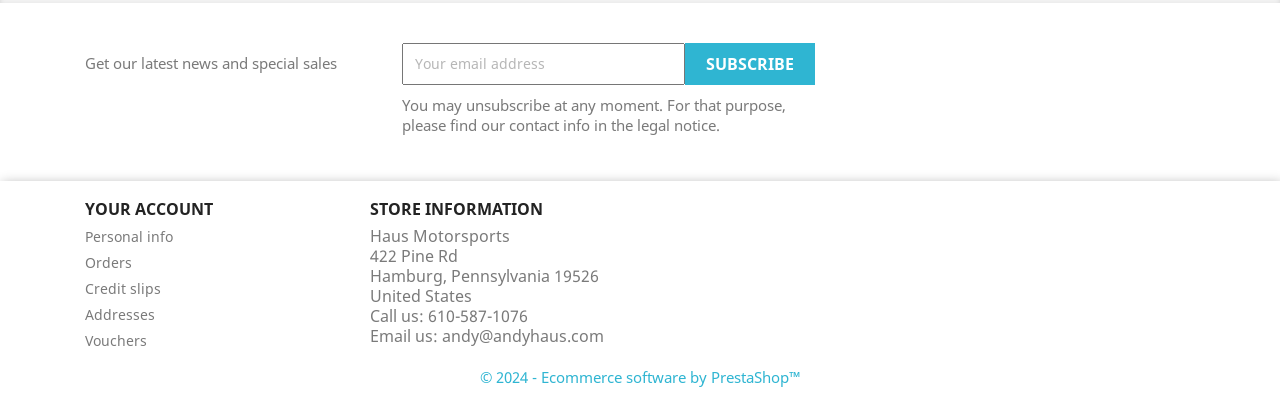Please specify the coordinates of the bounding box for the element that should be clicked to carry out this instruction: "Check orders". The coordinates must be four float numbers between 0 and 1, formatted as [left, top, right, bottom].

[0.066, 0.629, 0.103, 0.676]